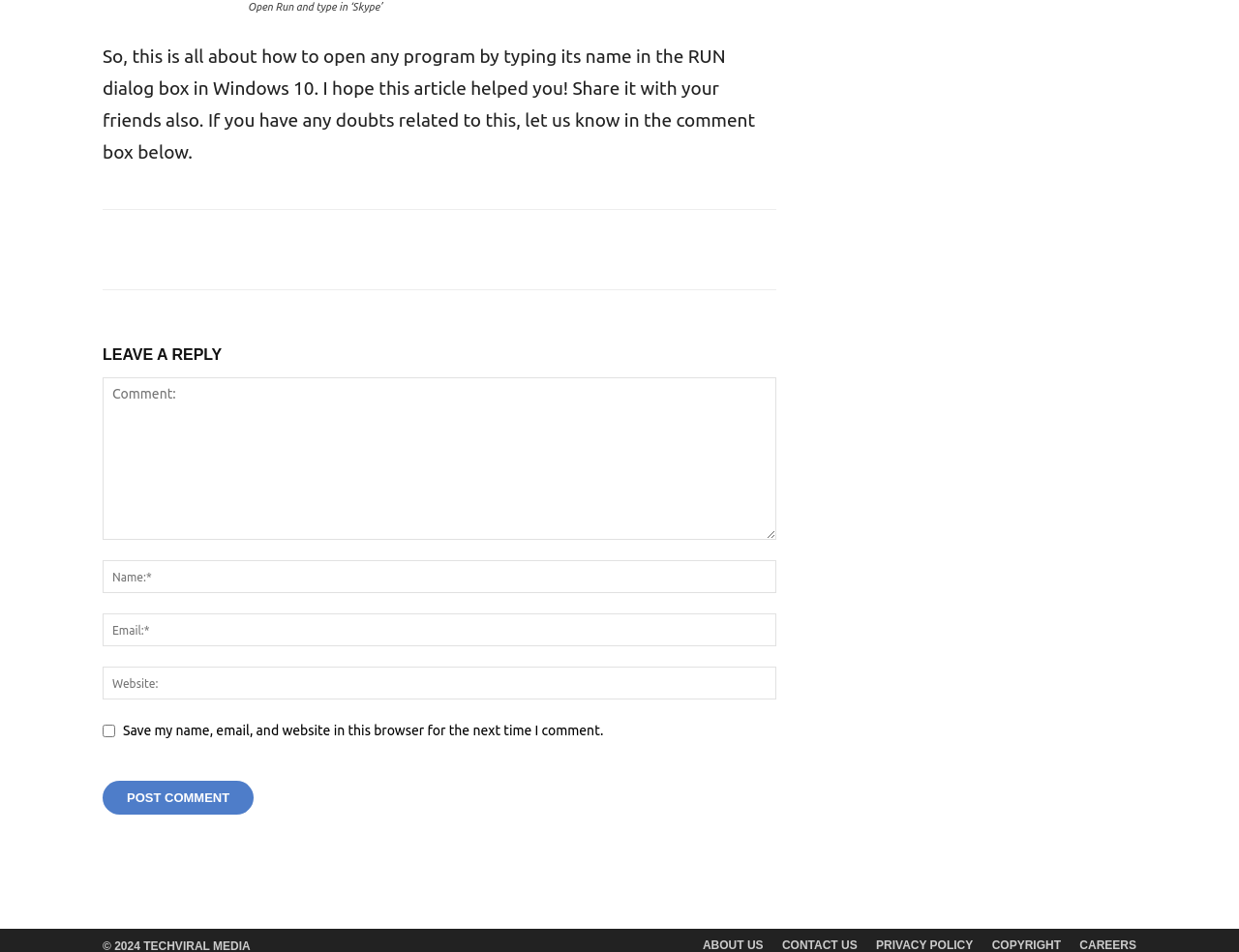What is the program mentioned in the first sentence?
Please use the image to deliver a detailed and complete answer.

The first sentence of the webpage mentions 'Open Run and type in ‘Skype’’ which implies that Skype is the program being referred to.